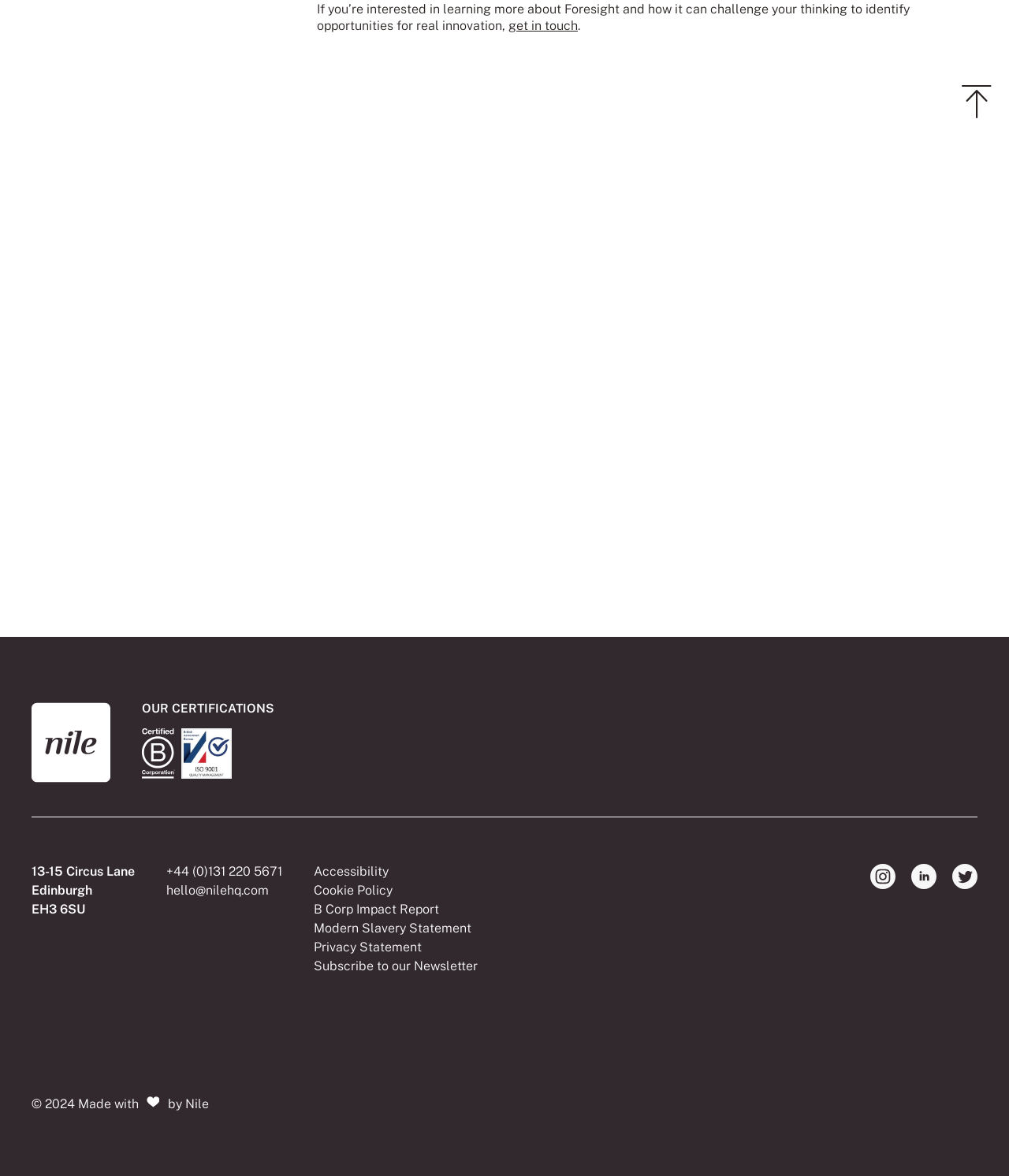Please identify the bounding box coordinates of the region to click in order to complete the given instruction: "read about Practicing foresight as a service designer". The coordinates should be four float numbers between 0 and 1, i.e., [left, top, right, bottom].

[0.016, 0.278, 0.484, 0.531]